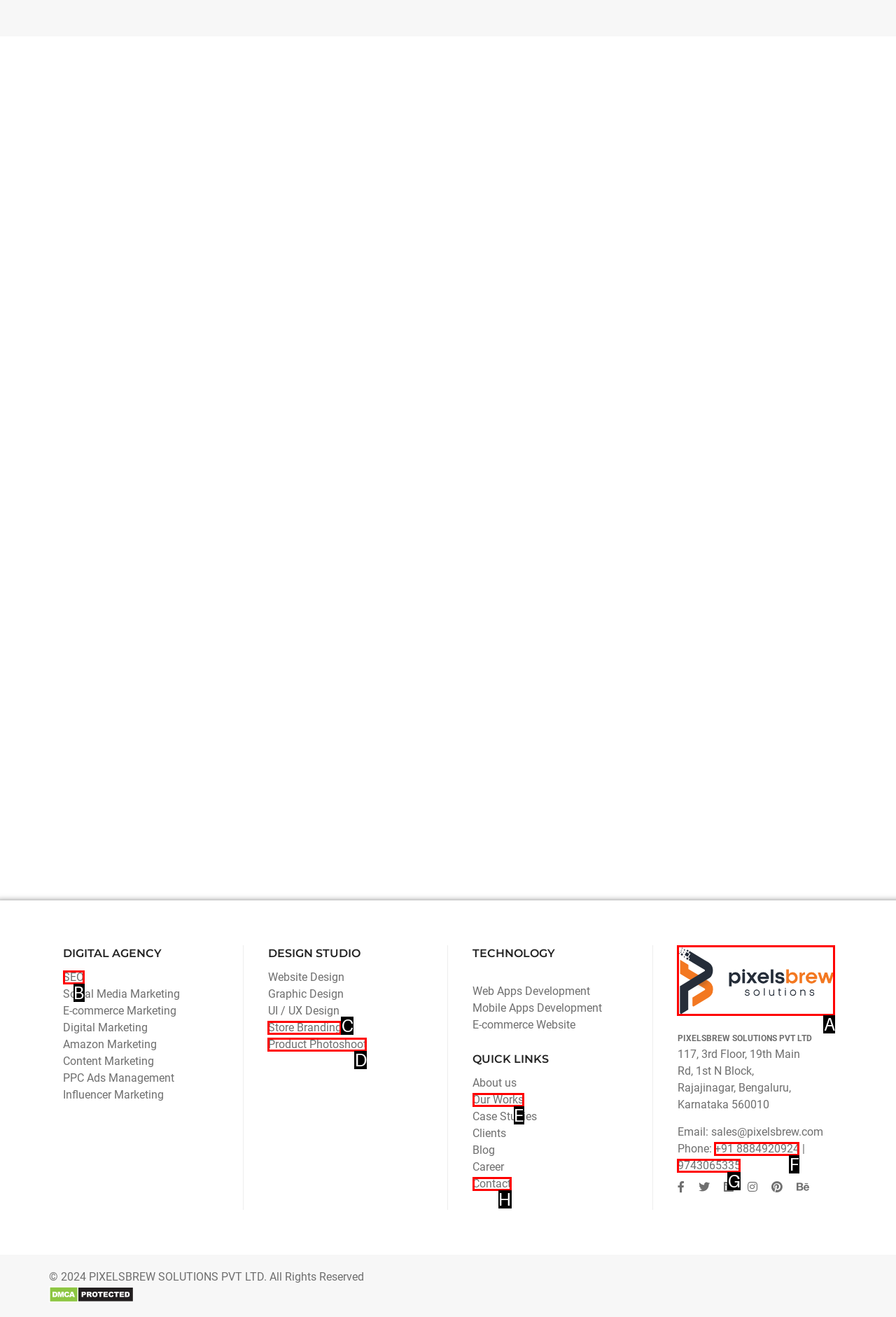Determine the HTML element to click for the instruction: View the company's logo.
Answer with the letter corresponding to the correct choice from the provided options.

A